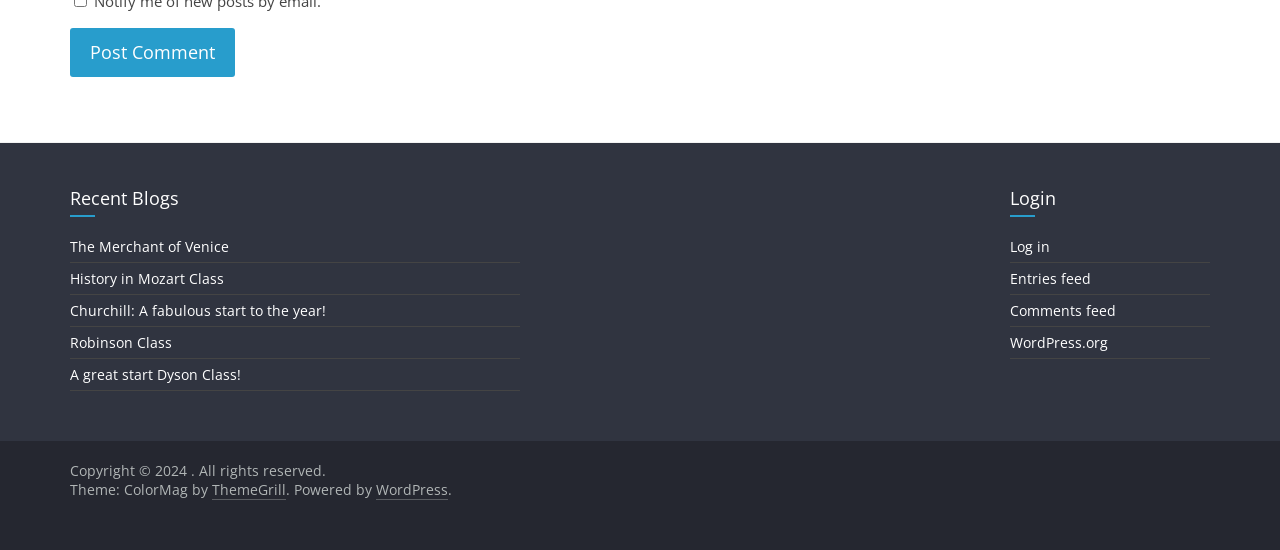Using the information in the image, give a detailed answer to the following question: How can users log in to the website?

The section on the right with the heading 'Login' contains a link 'Log in', which suggests that users can click on this link to log in to the website.